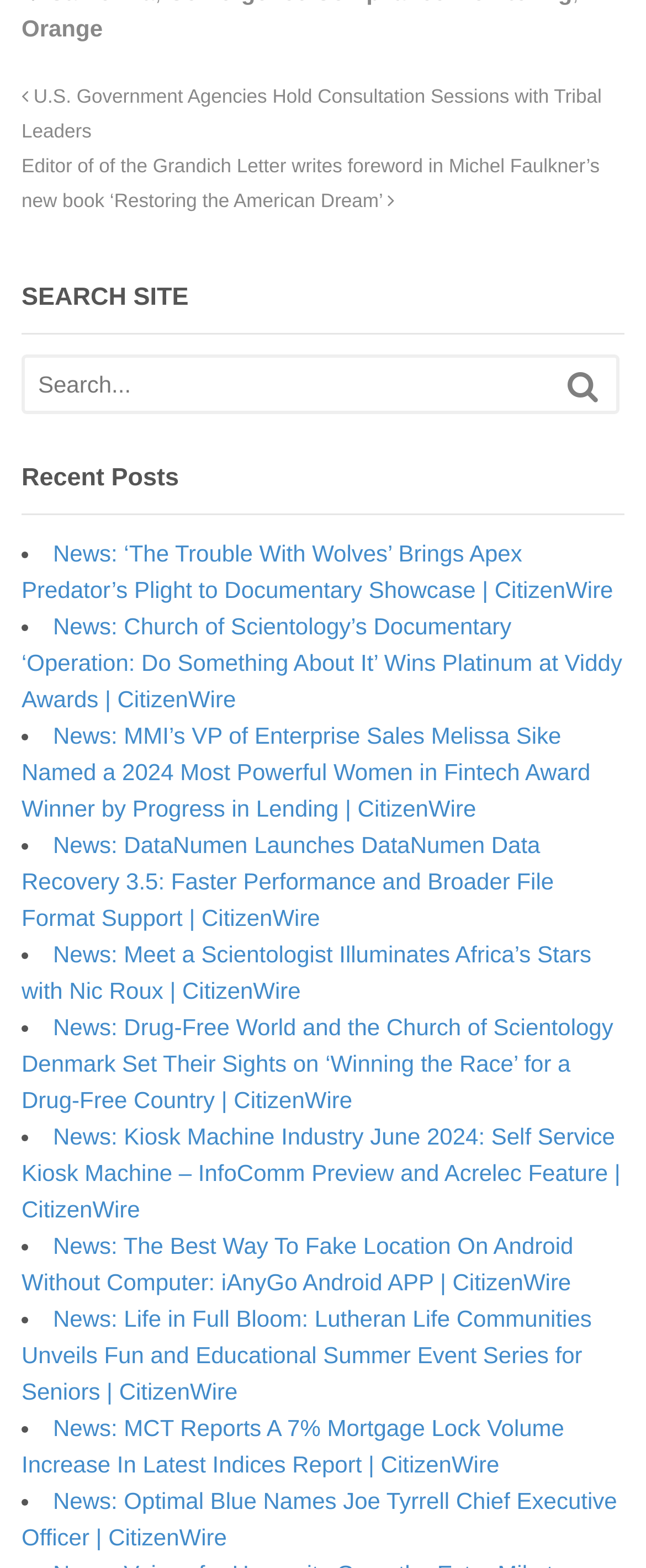Locate the bounding box coordinates of the element I should click to achieve the following instruction: "Click the link to the Church of Scientology’s documentary".

[0.033, 0.391, 0.963, 0.455]